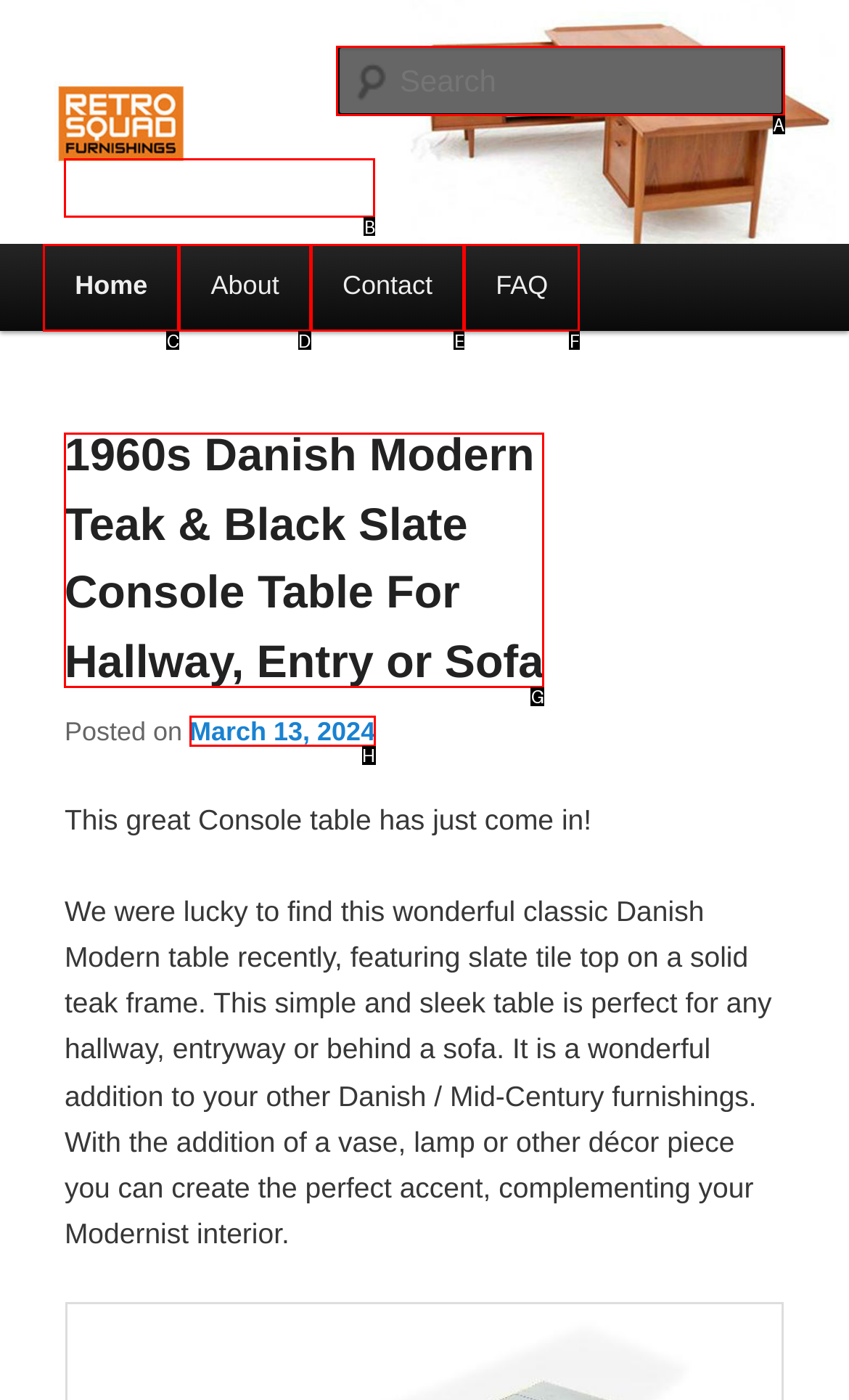Identify the correct UI element to click on to achieve the following task: Read 'Nexus9000v and “Missing” Routes' Respond with the corresponding letter from the given choices.

None